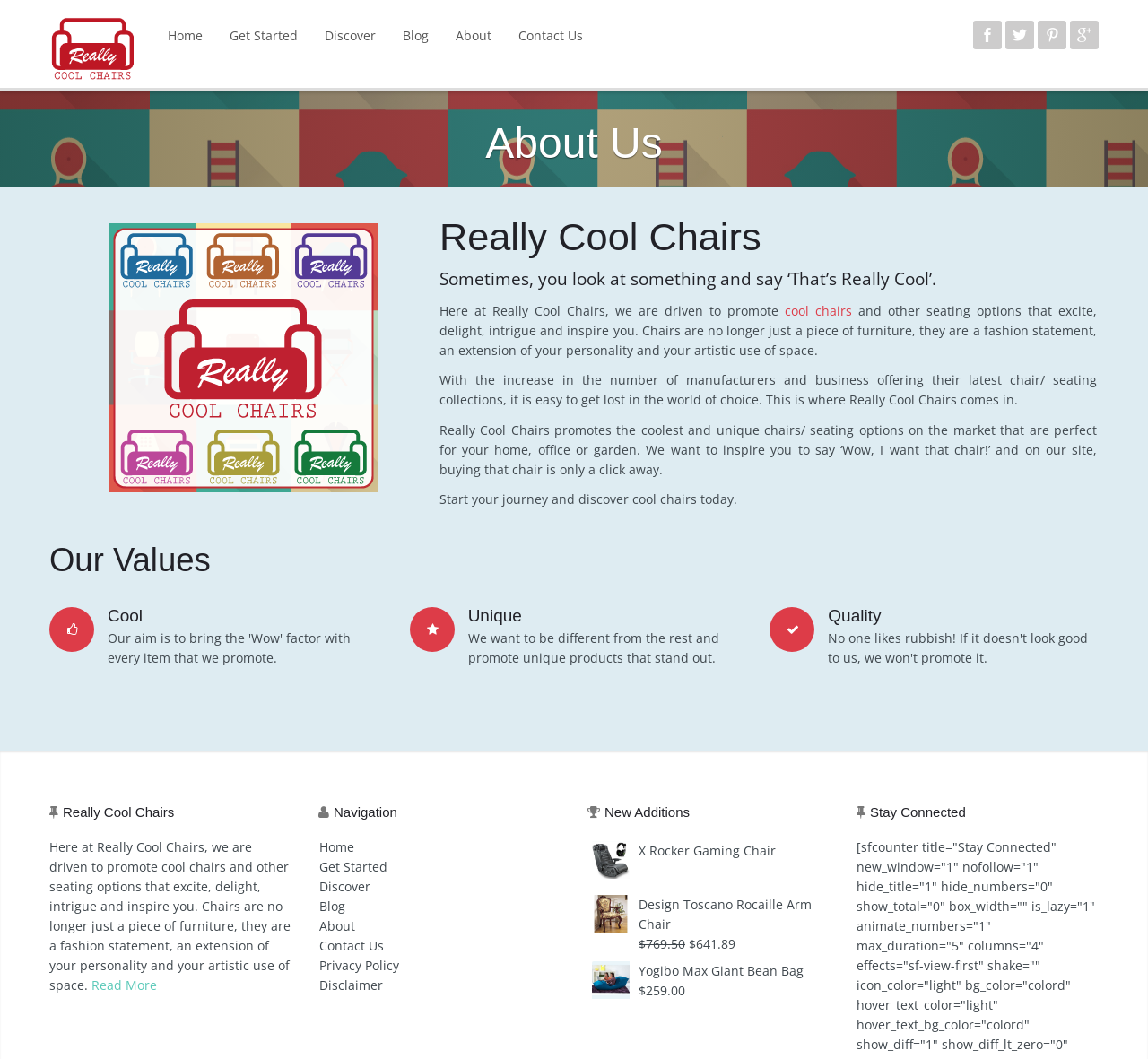How many values are mentioned in the 'Our Values' section?
Please respond to the question with a detailed and informative answer.

I looked at the 'Our Values' section and found three headings: 'Cool', 'Unique', and 'Quality', so there are three values mentioned in the 'Our Values' section.